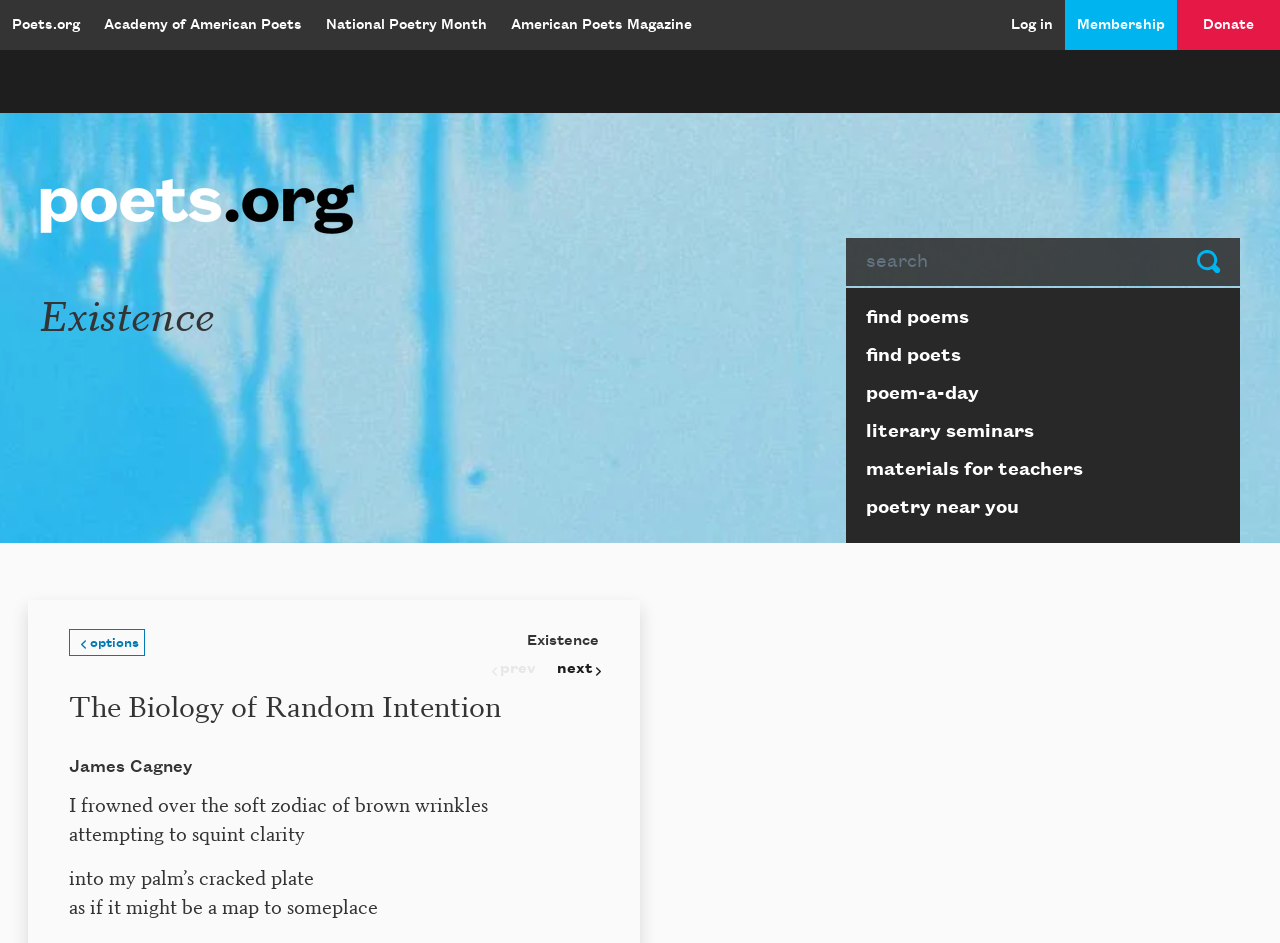Please determine the bounding box coordinates for the UI element described as: "find poems".

[0.661, 0.317, 0.969, 0.357]